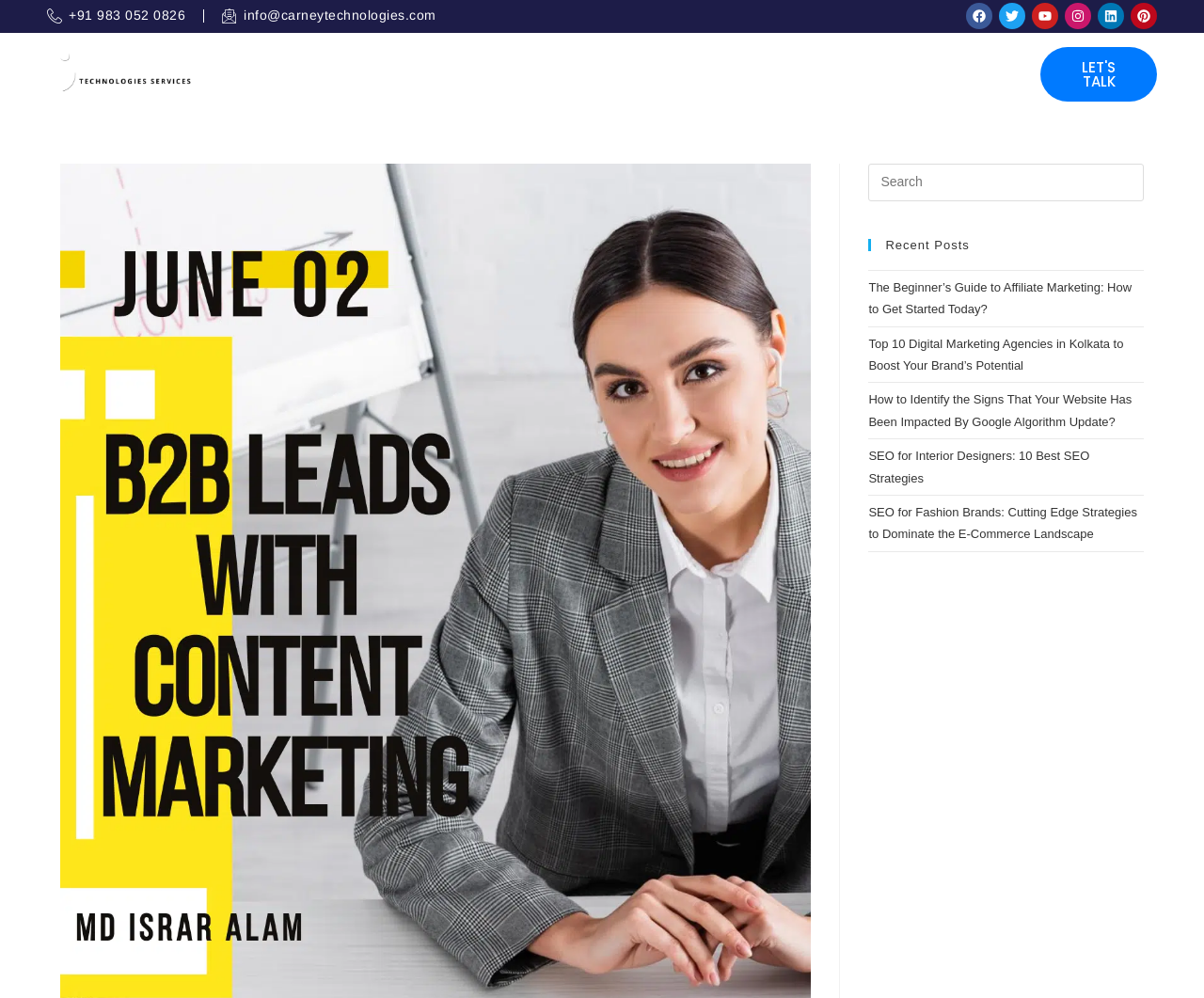What is the last social media platform listed?
Please answer the question as detailed as possible based on the image.

I looked at the social media links on the top right section of the webpage and found that the last one listed is 'Pinterest'.